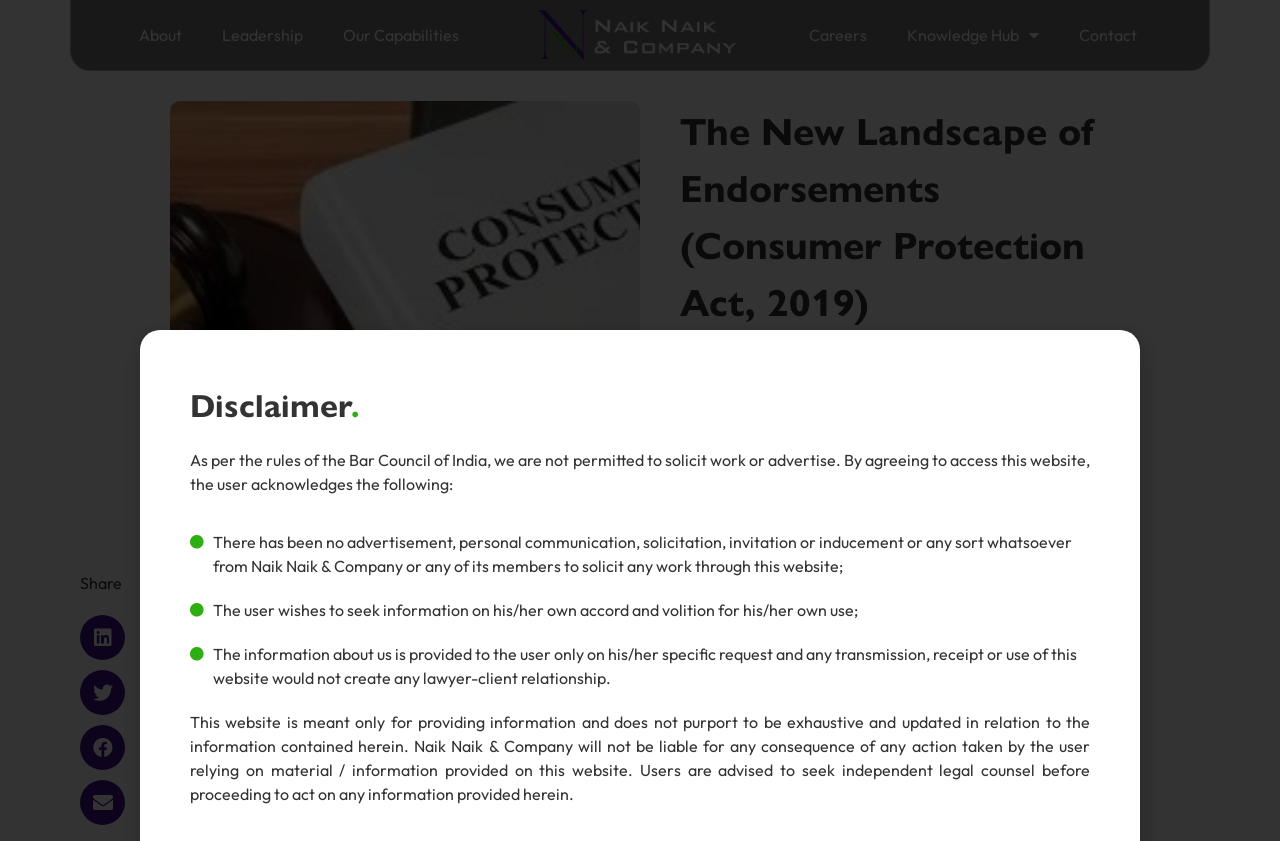Predict the bounding box of the UI element that fits this description: "Litigation & Dispute Resolution".

[0.689, 0.458, 0.859, 0.482]